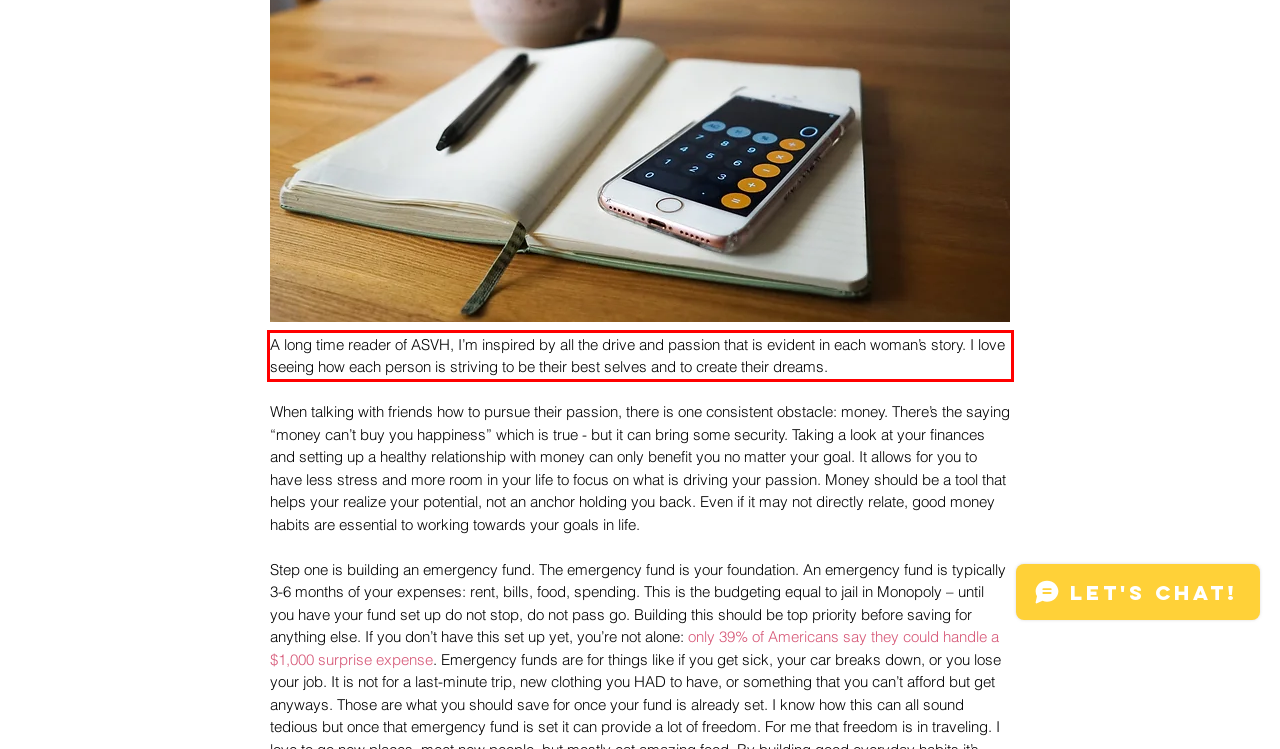Please perform OCR on the text within the red rectangle in the webpage screenshot and return the text content.

A long time reader of ASVH, I’m inspired by all the drive and passion that is evident in each woman’s story. I love seeing how each person is striving to be their best selves and to create their dreams.